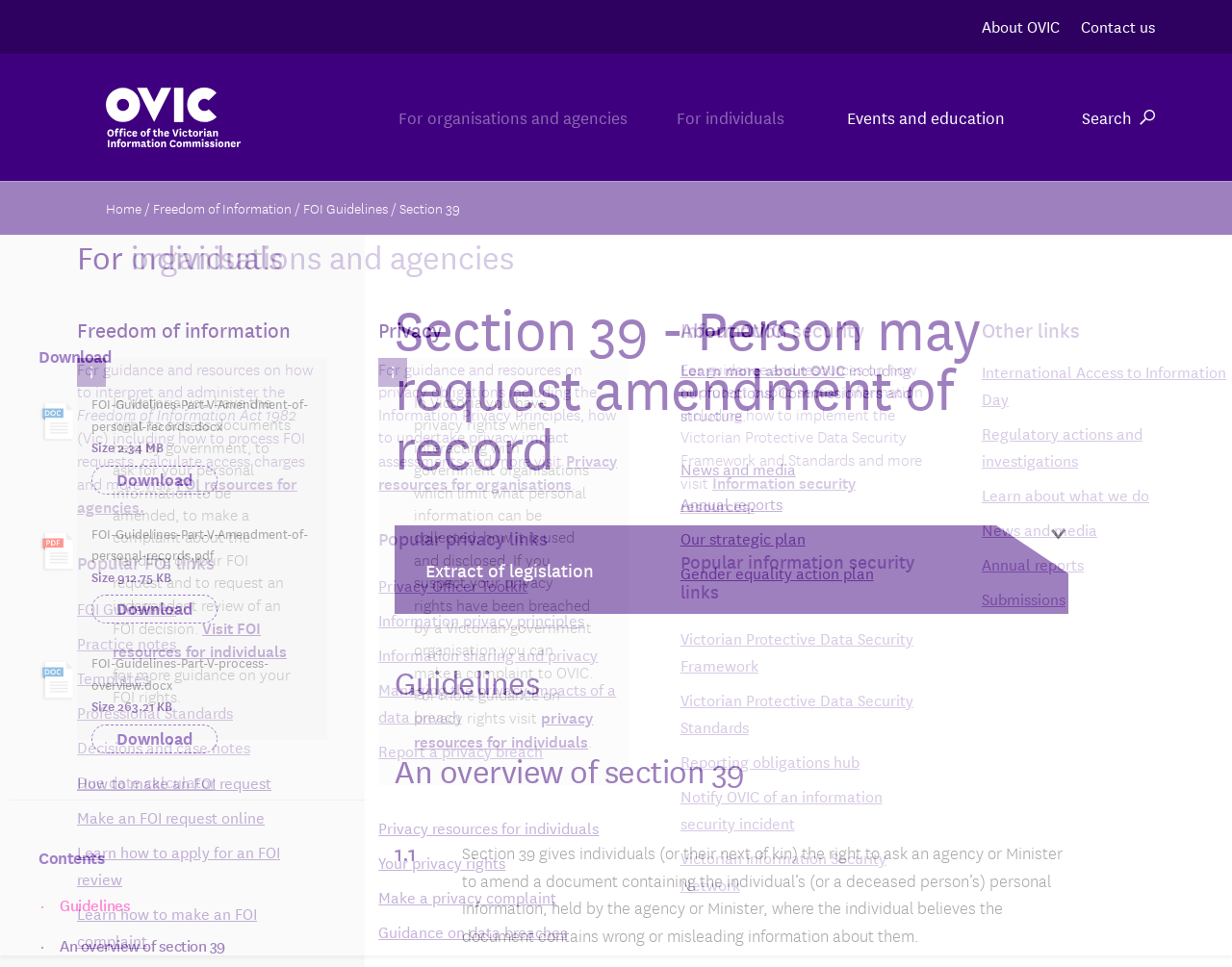Calculate the bounding box coordinates of the UI element given the description: "Templates".

[0.062, 0.688, 0.121, 0.713]